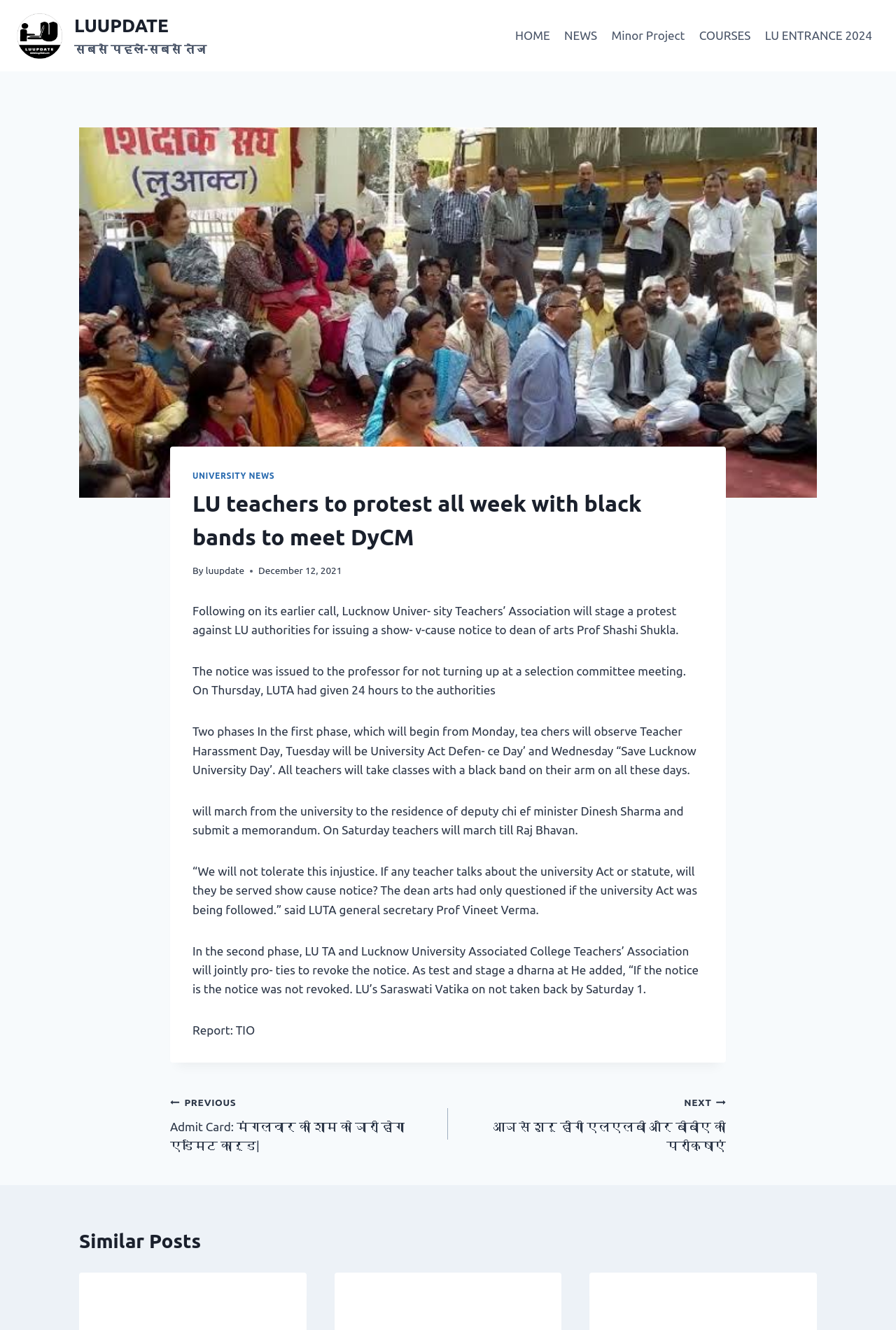Please identify the bounding box coordinates of the element that needs to be clicked to perform the following instruction: "Visit the NEWS page".

[0.622, 0.014, 0.674, 0.039]